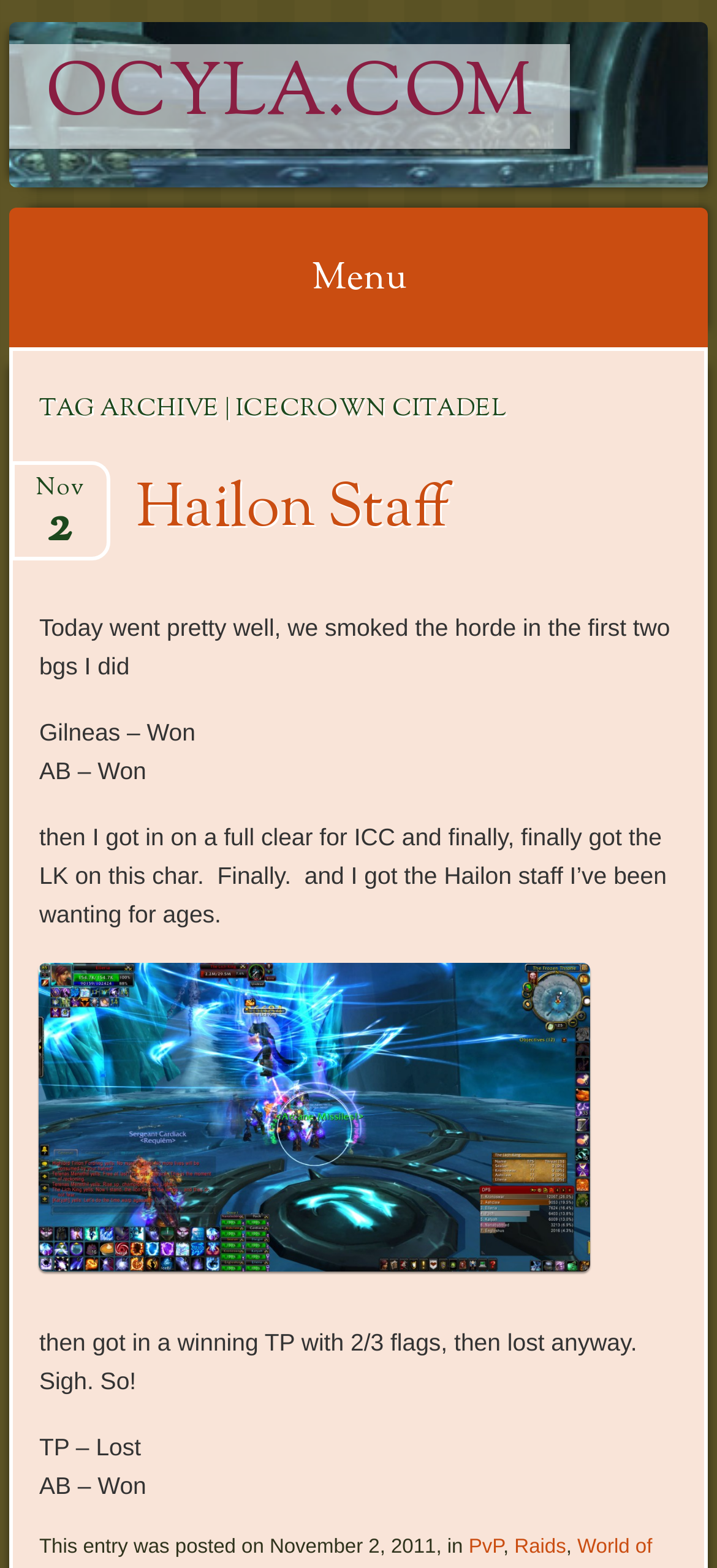Give a one-word or one-phrase response to the question: 
What is the title of the latest article?

TAG ARCHIVE | ICECROWN CITADEL